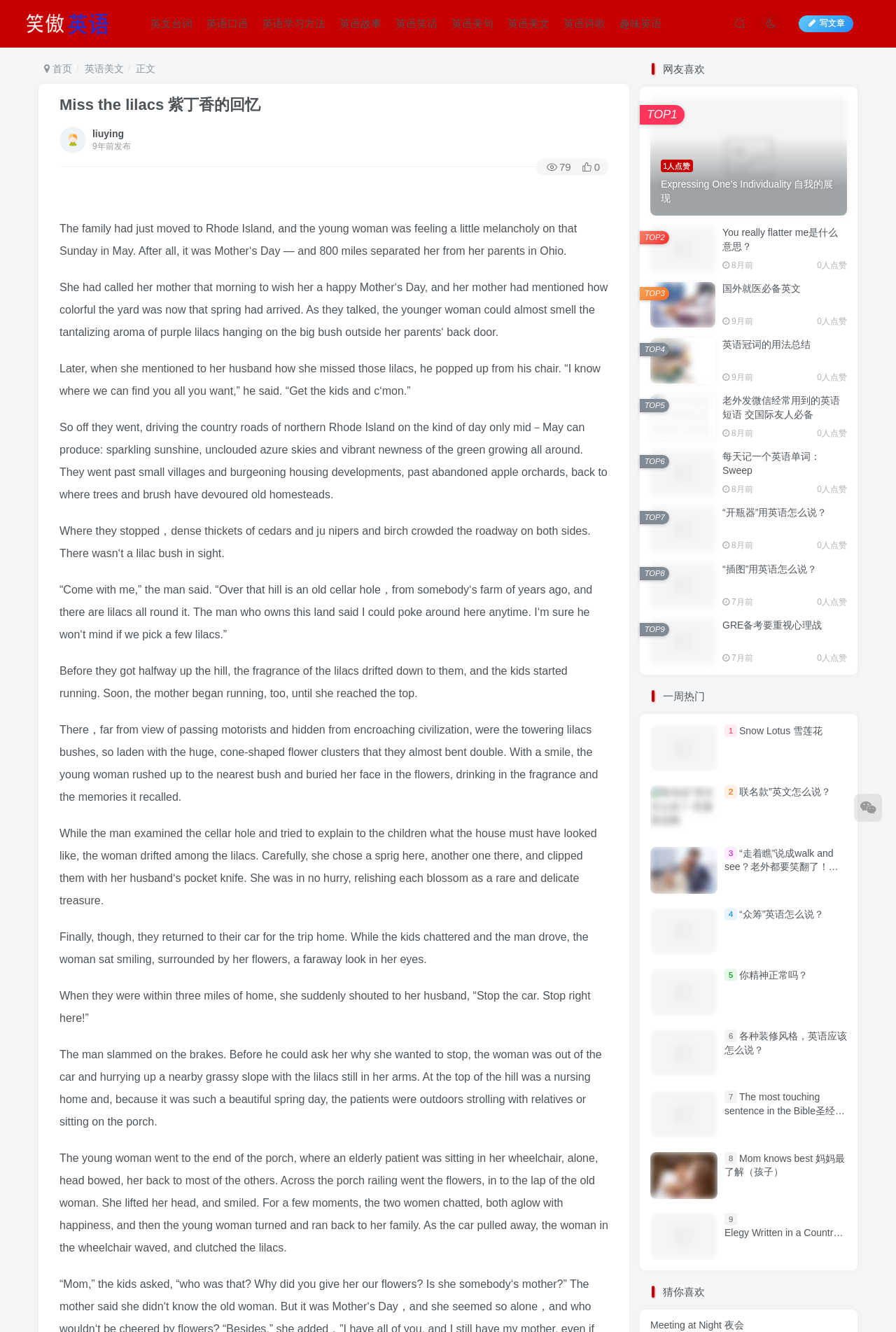Utilize the details in the image to give a detailed response to the question: What is the topic of the article 'Expressing One’s Individuality 自我的展现'?

The article 'Expressing One’s Individuality 自我的展现' is about expressing one's individuality, which means showcasing one's unique personality, characteristics, and traits.